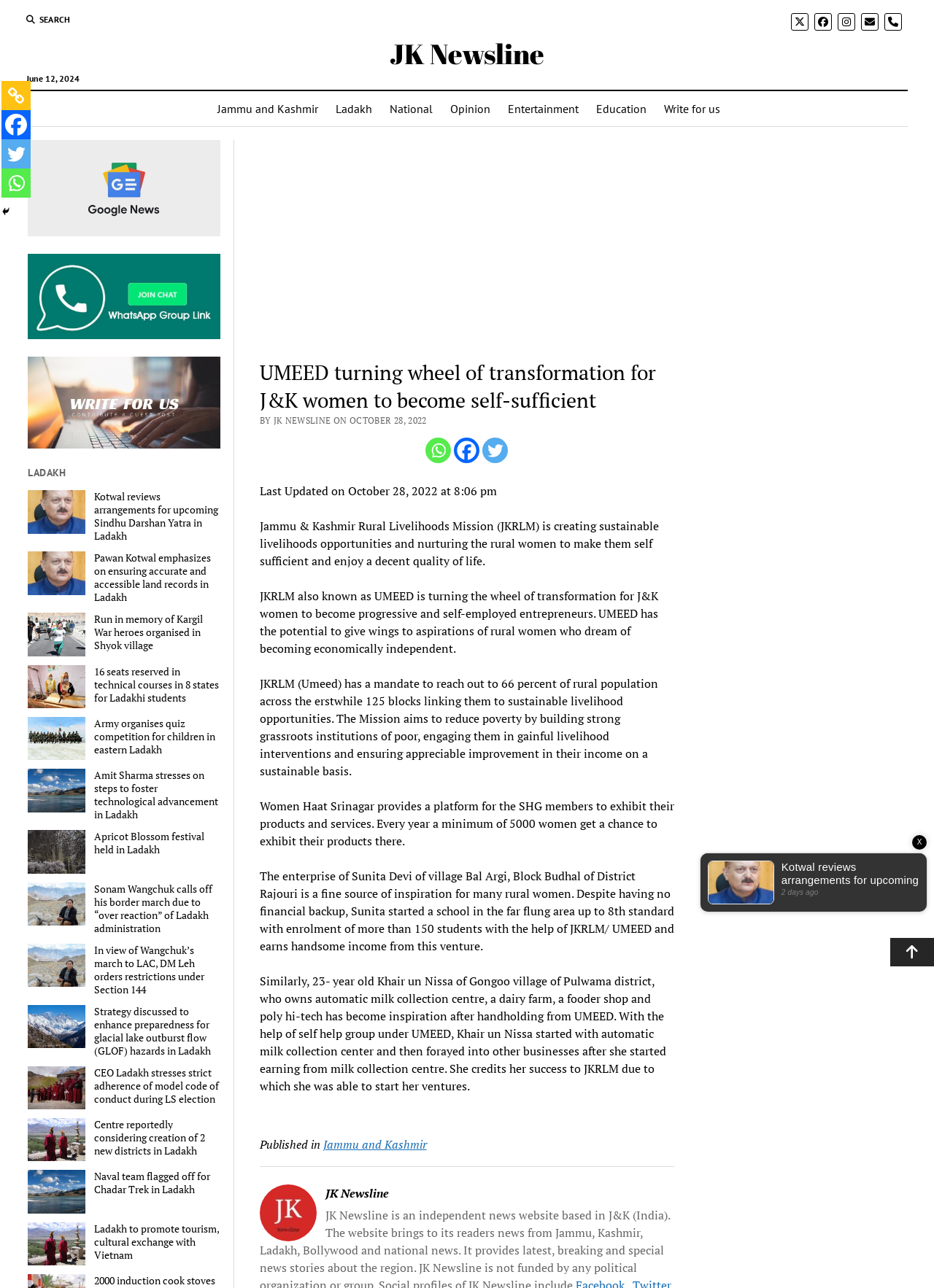Identify the bounding box coordinates of the area you need to click to perform the following instruction: "Read about Ladakh news".

[0.03, 0.381, 0.236, 0.422]